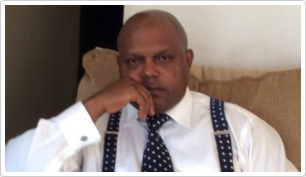Refer to the screenshot and answer the following question in detail:
What type of atmosphere does the background create?

The caption describes the background as a neutral-colored sofa, which creates a relaxed yet sophisticated atmosphere, fitting for a thoughtful and introspective moment.